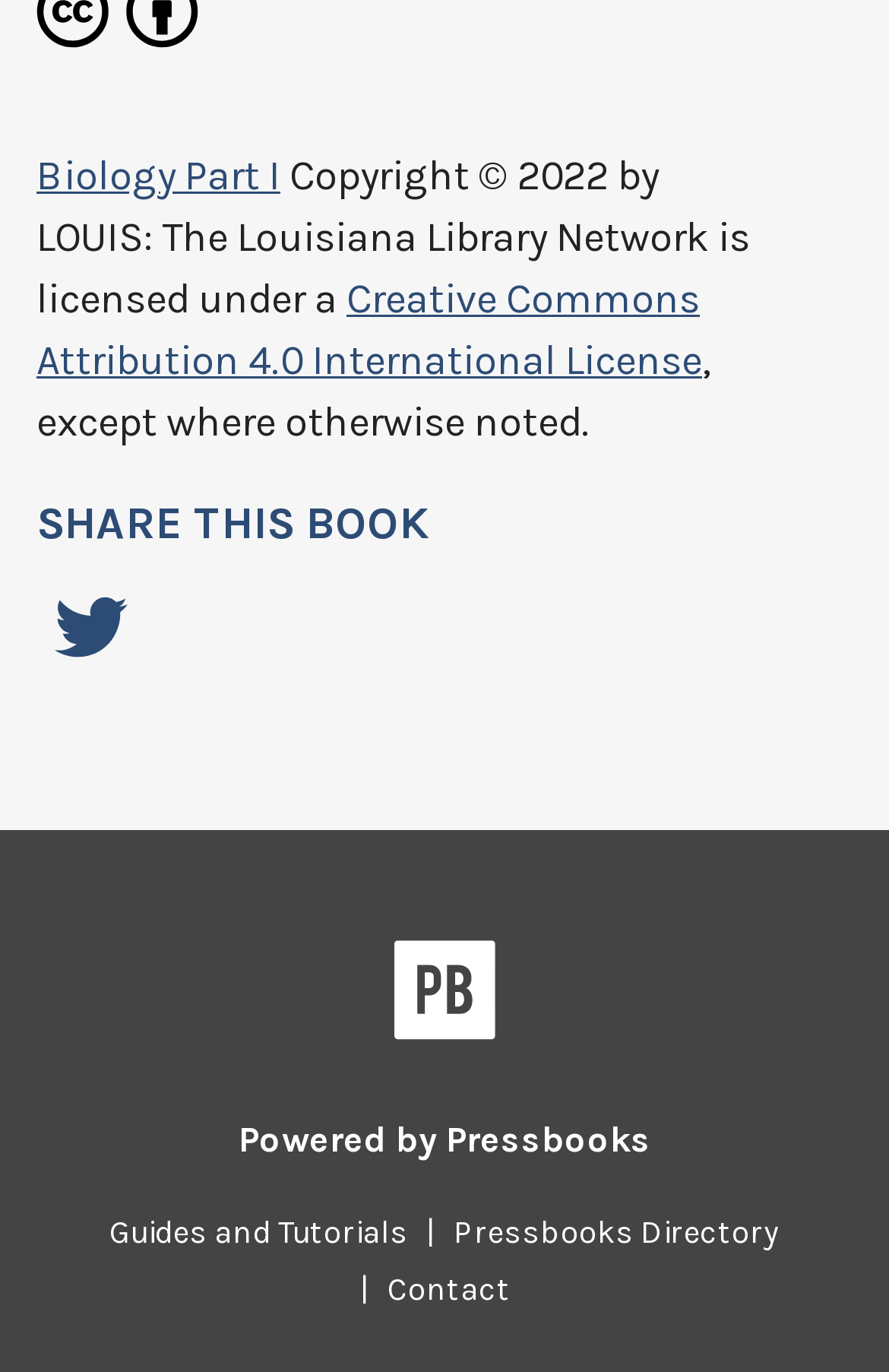How many social media platforms can you share the book on? Refer to the image and provide a one-word or short phrase answer.

One